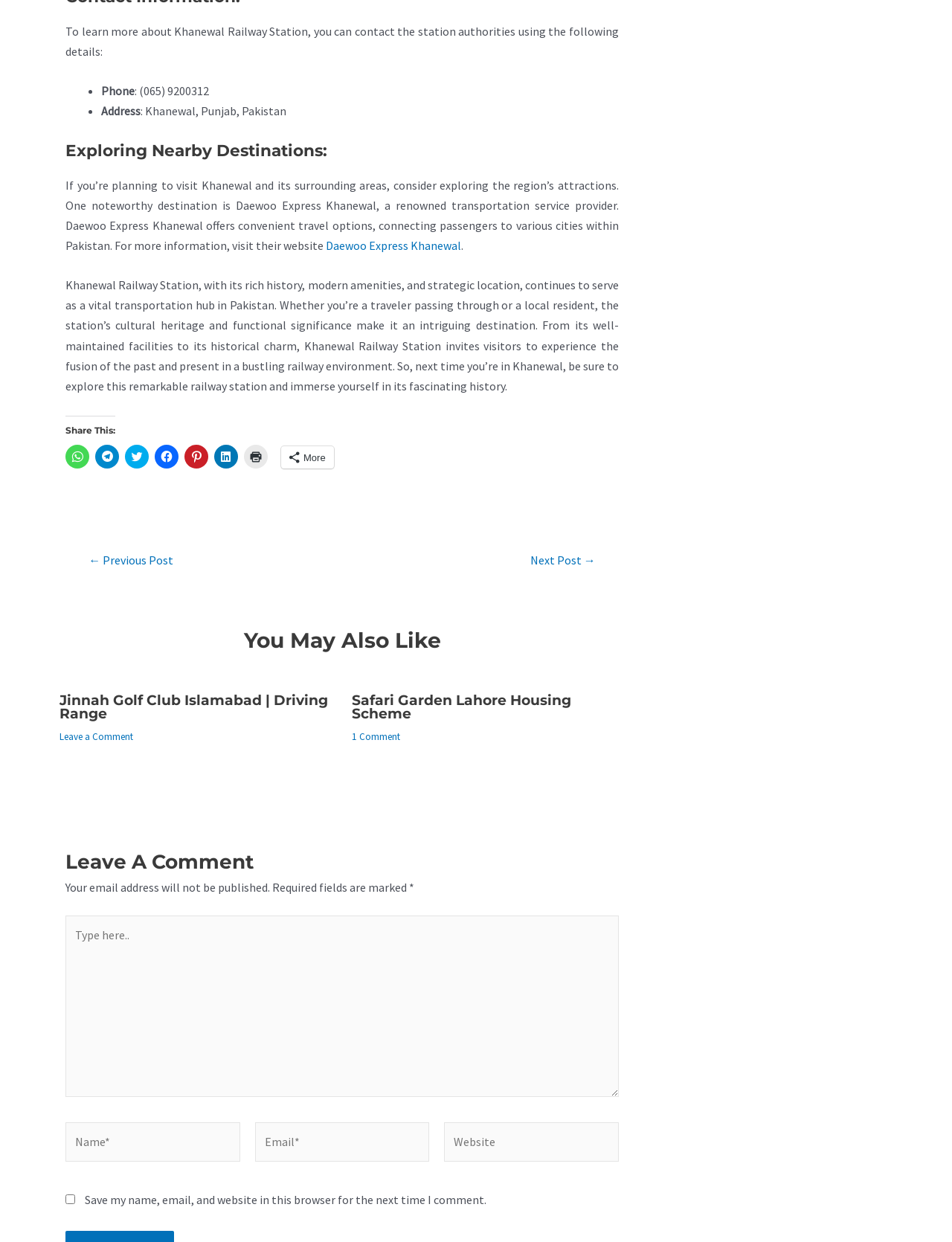What is the name of the golf club mentioned in the 'You May Also Like' section?
Look at the image and respond with a one-word or short-phrase answer.

Jinnah Golf Club Islamabad